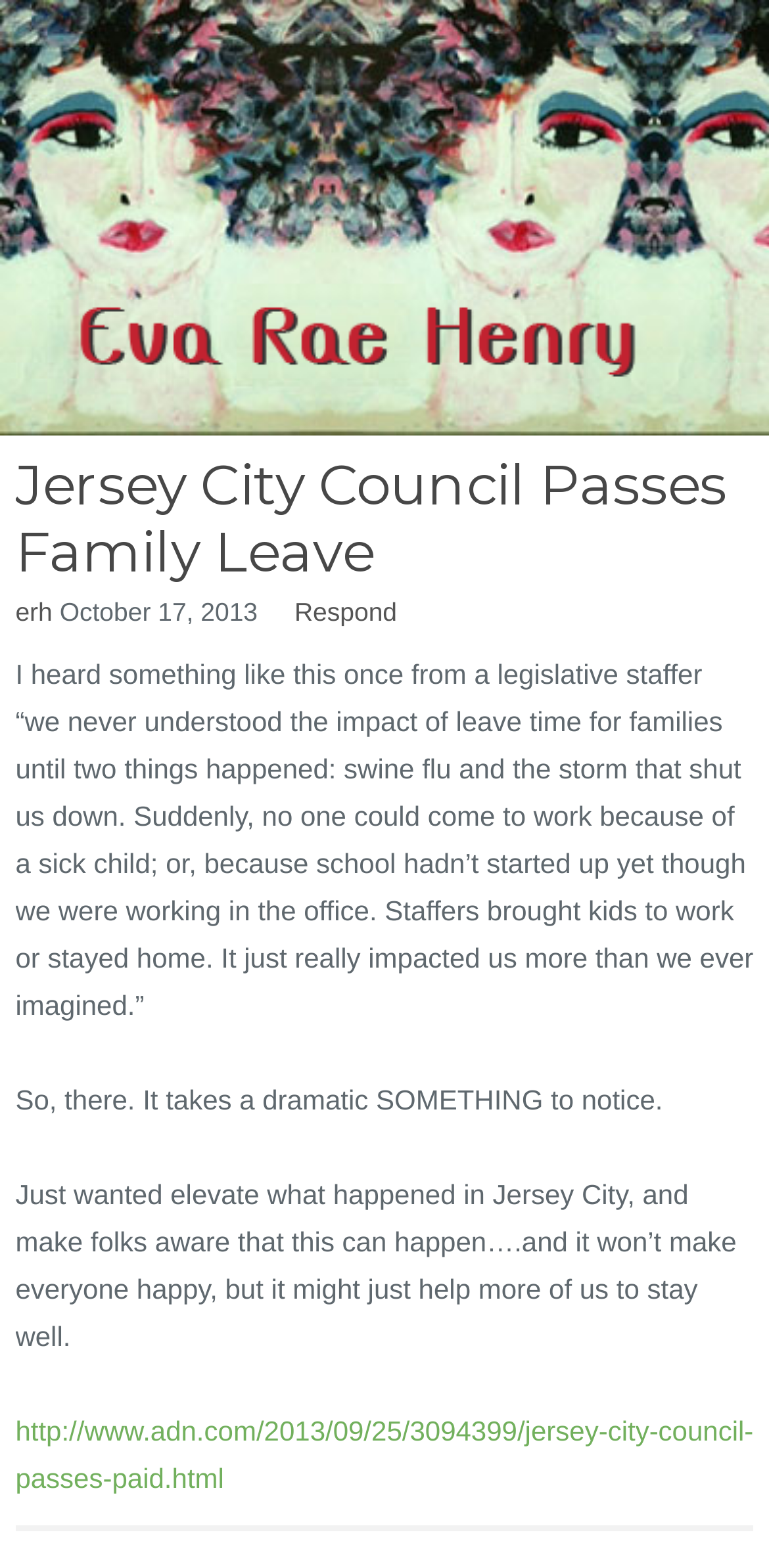What is the date of the article?
Look at the screenshot and respond with a single word or phrase.

October 17, 2013